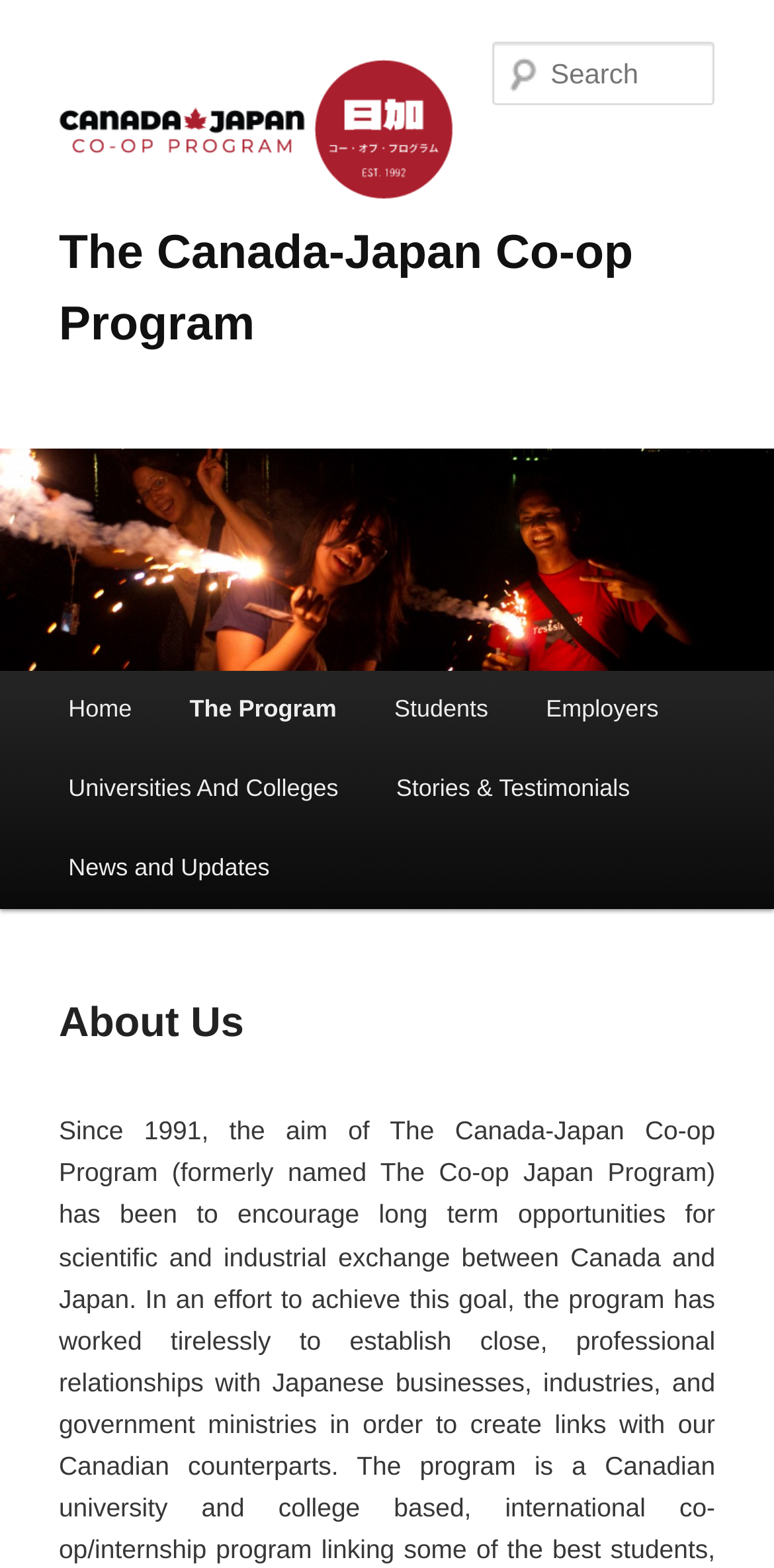Using the webpage screenshot and the element description parent_node: The Canada-Japan Co-op Program, determine the bounding box coordinates. Specify the coordinates in the format (top-left x, top-left y, bottom-right x, bottom-right y) with values ranging from 0 to 1.

[0.0, 0.286, 1.0, 0.428]